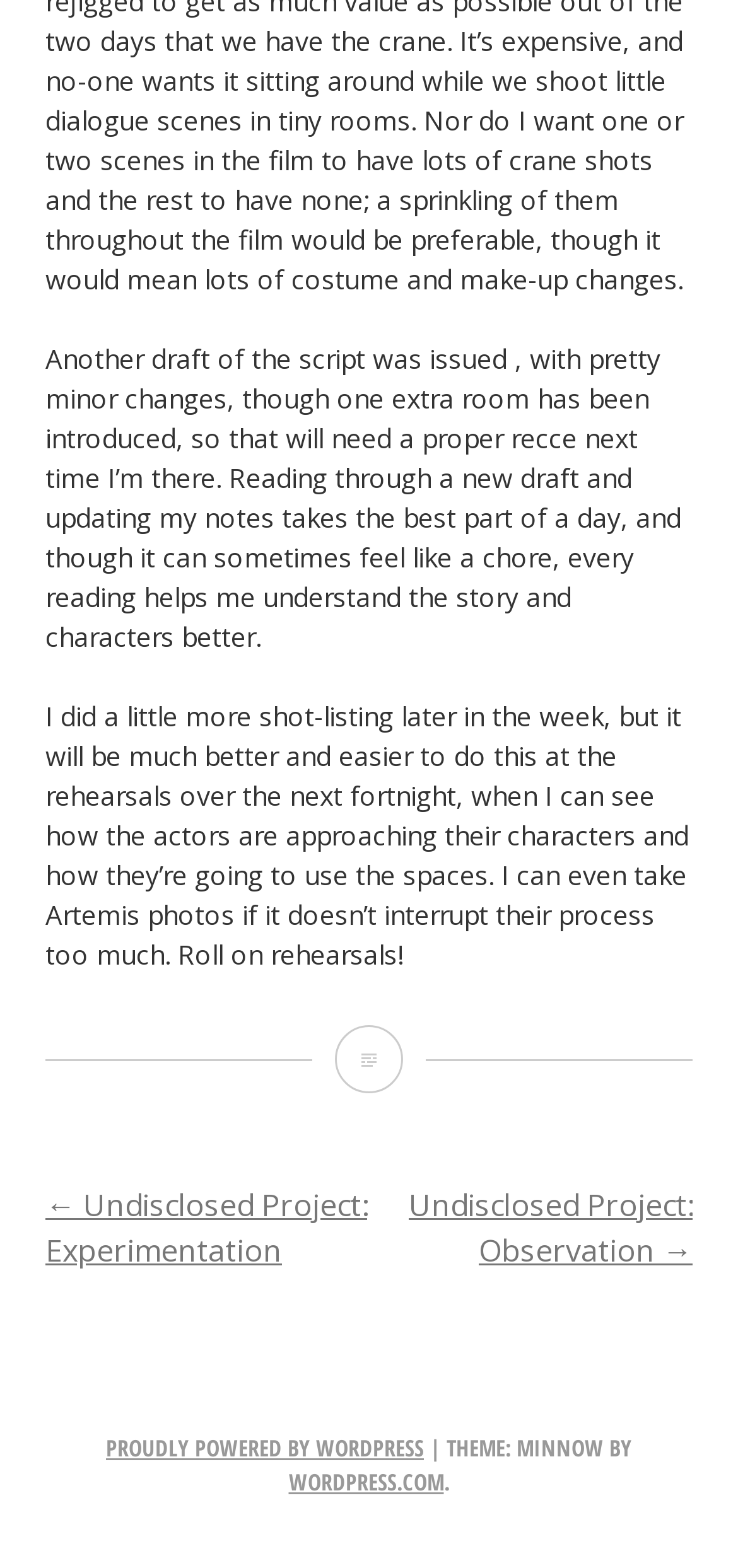Please provide a short answer using a single word or phrase for the question:
What is the author doing with the script?

Updating notes